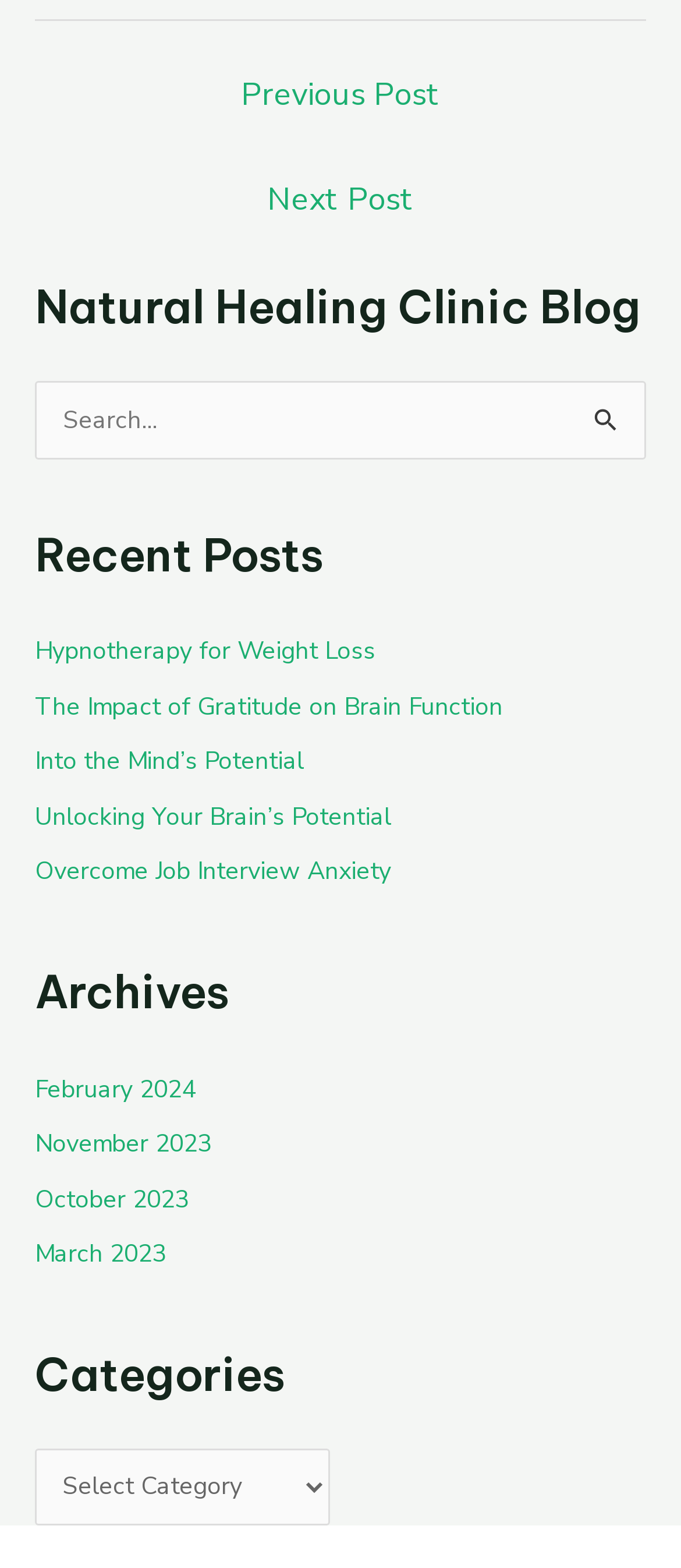What are the categories listed?
Provide a comprehensive and detailed answer to the question.

I found a combobox element labeled 'Categories' but it does not provide a list of categories. It seems to be a dropdown menu that would expand to show the categories when clicked.